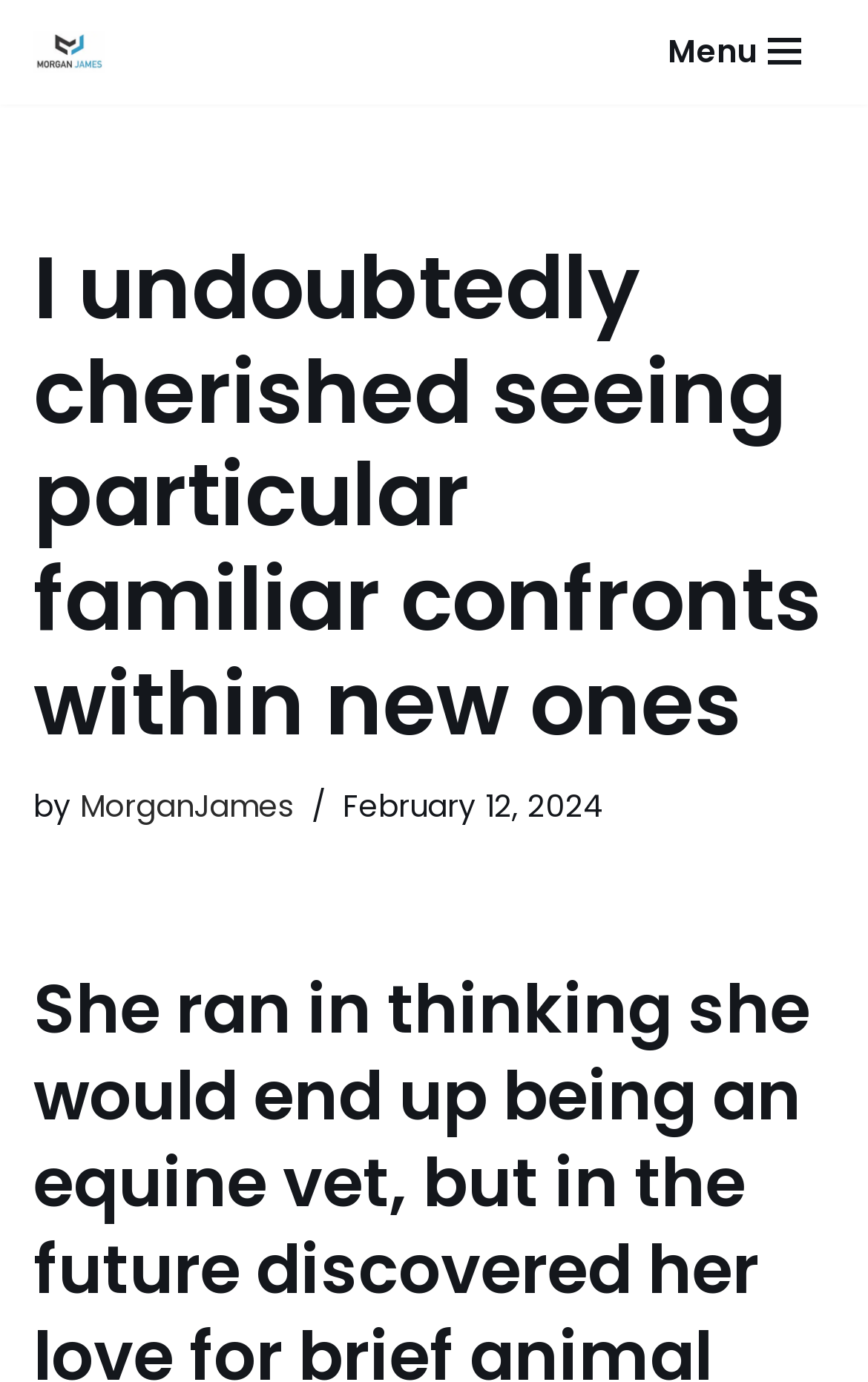When was the article published?
Please answer the question as detailed as possible.

The publication date can be found in the time element which is located below the author's name and has the text 'February 12, 2024'.